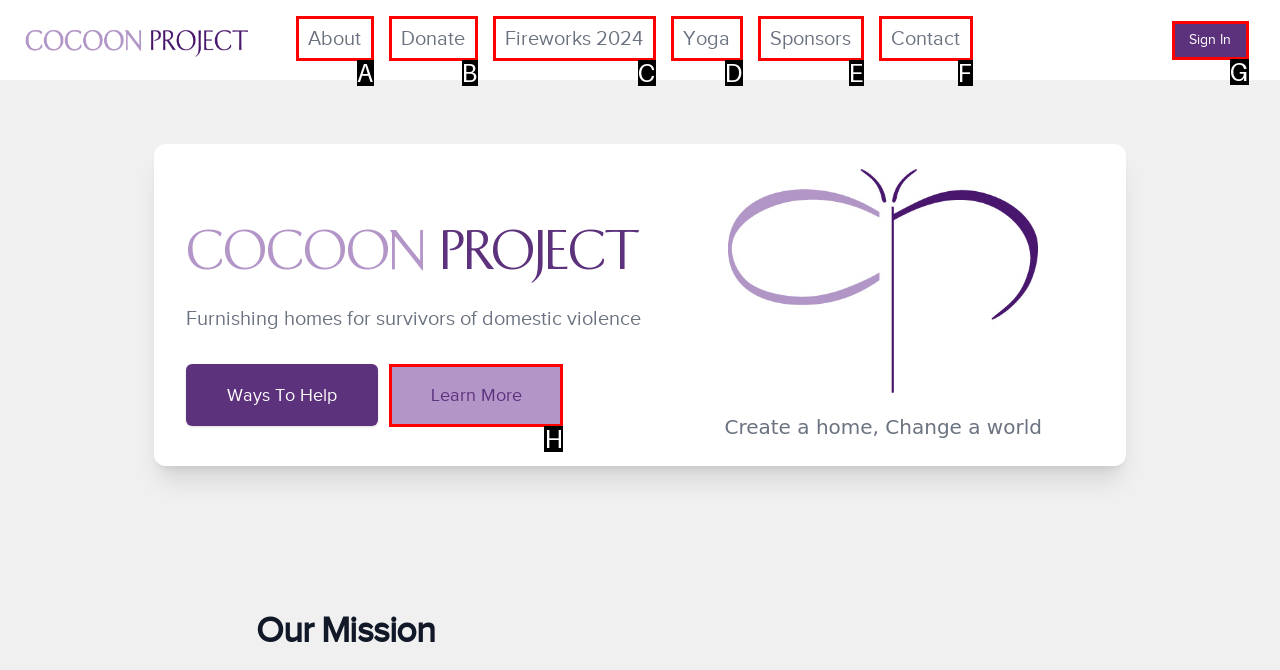With the description: Sponsors, find the option that corresponds most closely and answer with its letter directly.

E